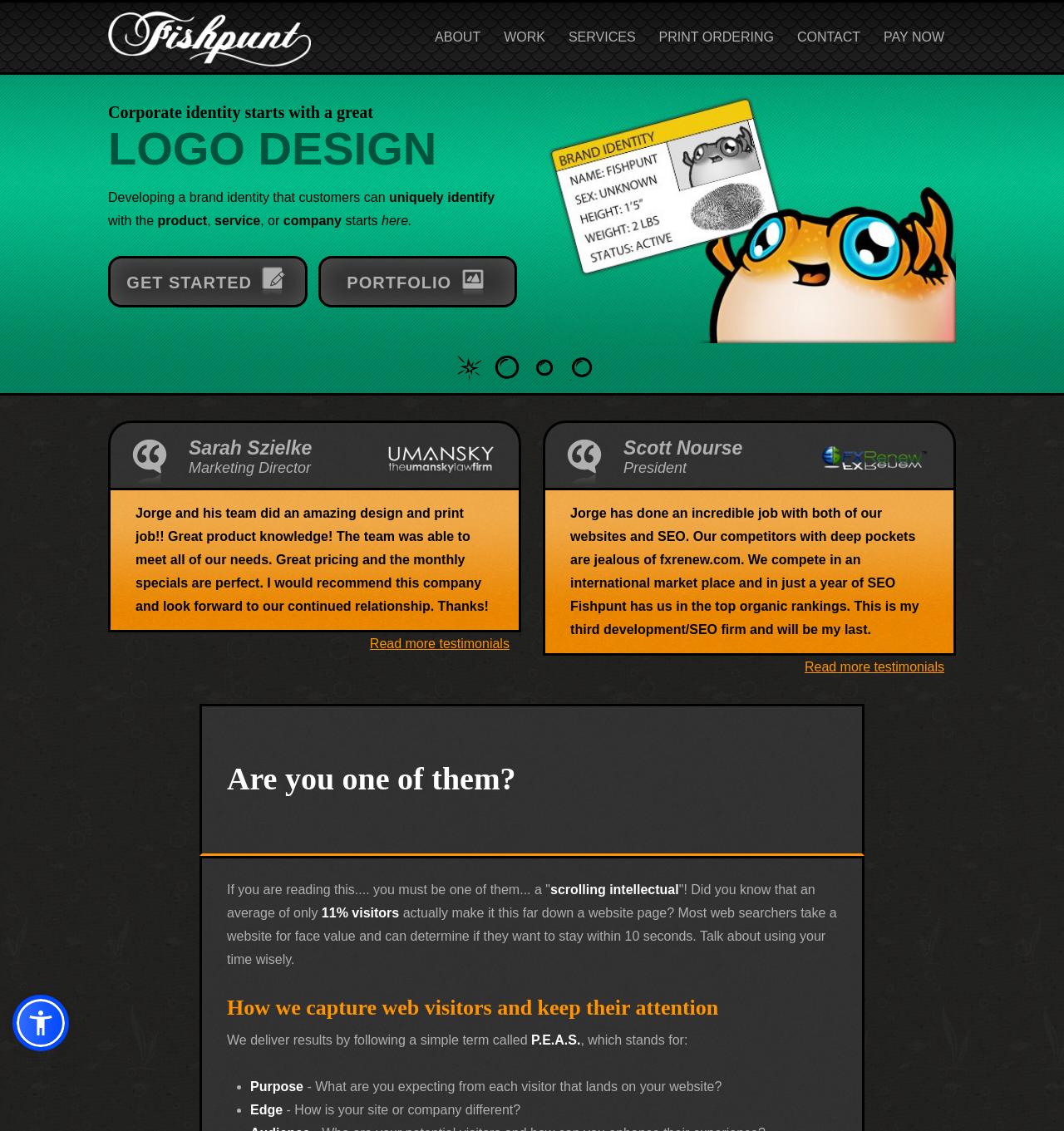Please identify the primary heading on the webpage and return its text.

Are you one of them?